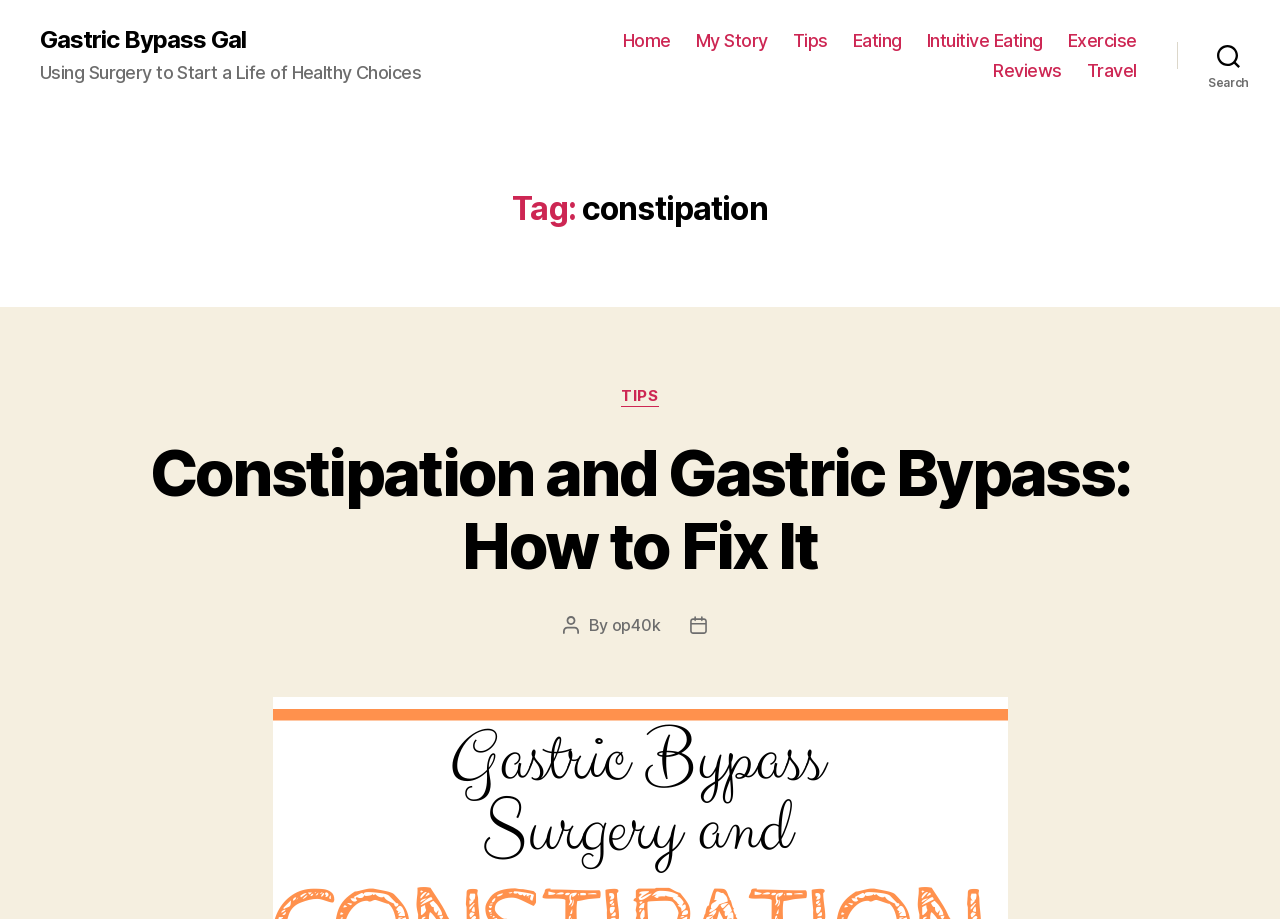What is the author of the article?
Please answer the question with a detailed and comprehensive explanation.

I determined the author of the article by looking at the link element with the text 'op40k' next to the 'Post author' label, which suggests that op40k is the author of the article.